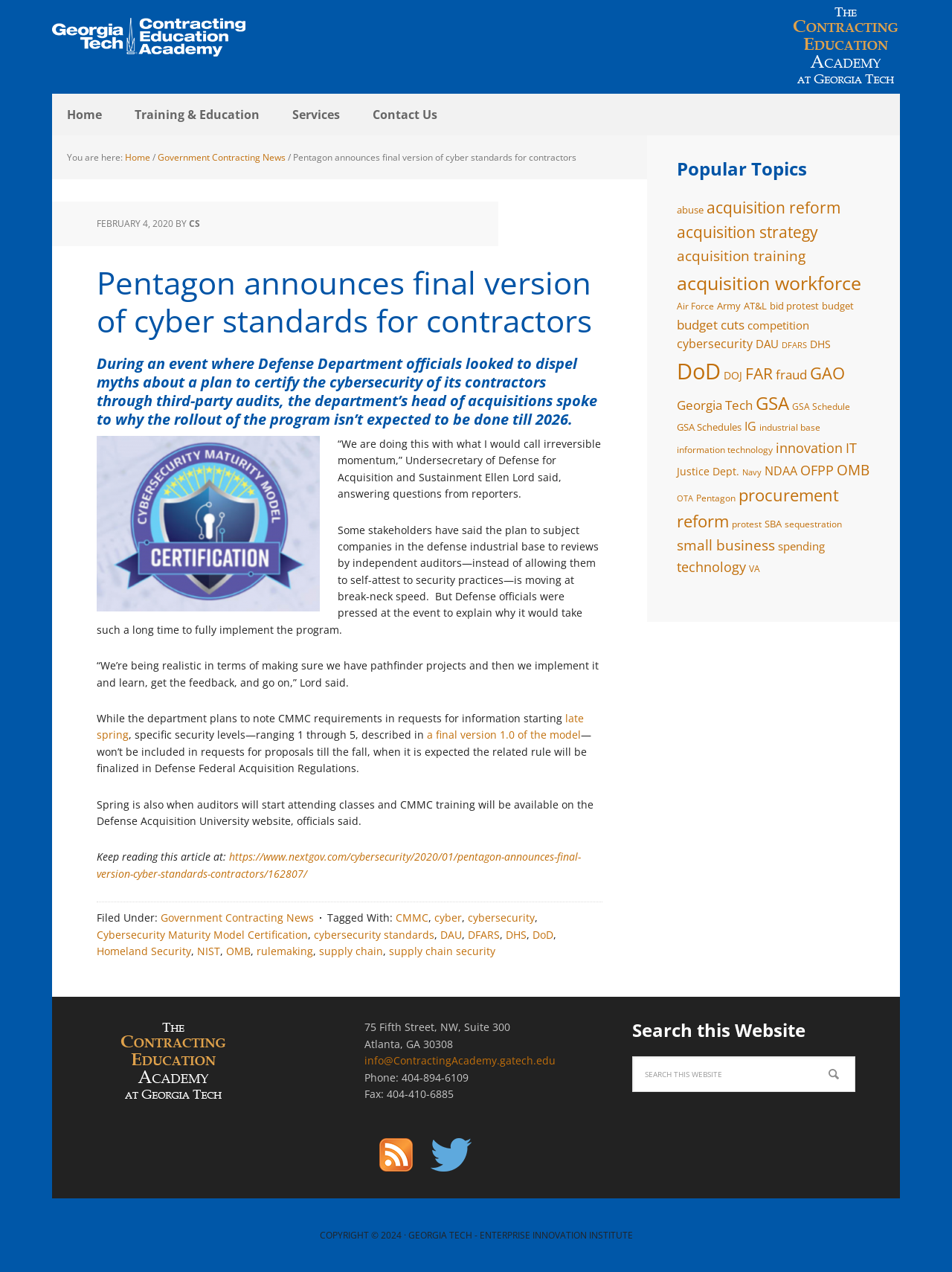Please provide the bounding box coordinates for the element that needs to be clicked to perform the instruction: "Click on the 'Home' link". The coordinates must consist of four float numbers between 0 and 1, formatted as [left, top, right, bottom].

[0.055, 0.074, 0.123, 0.106]